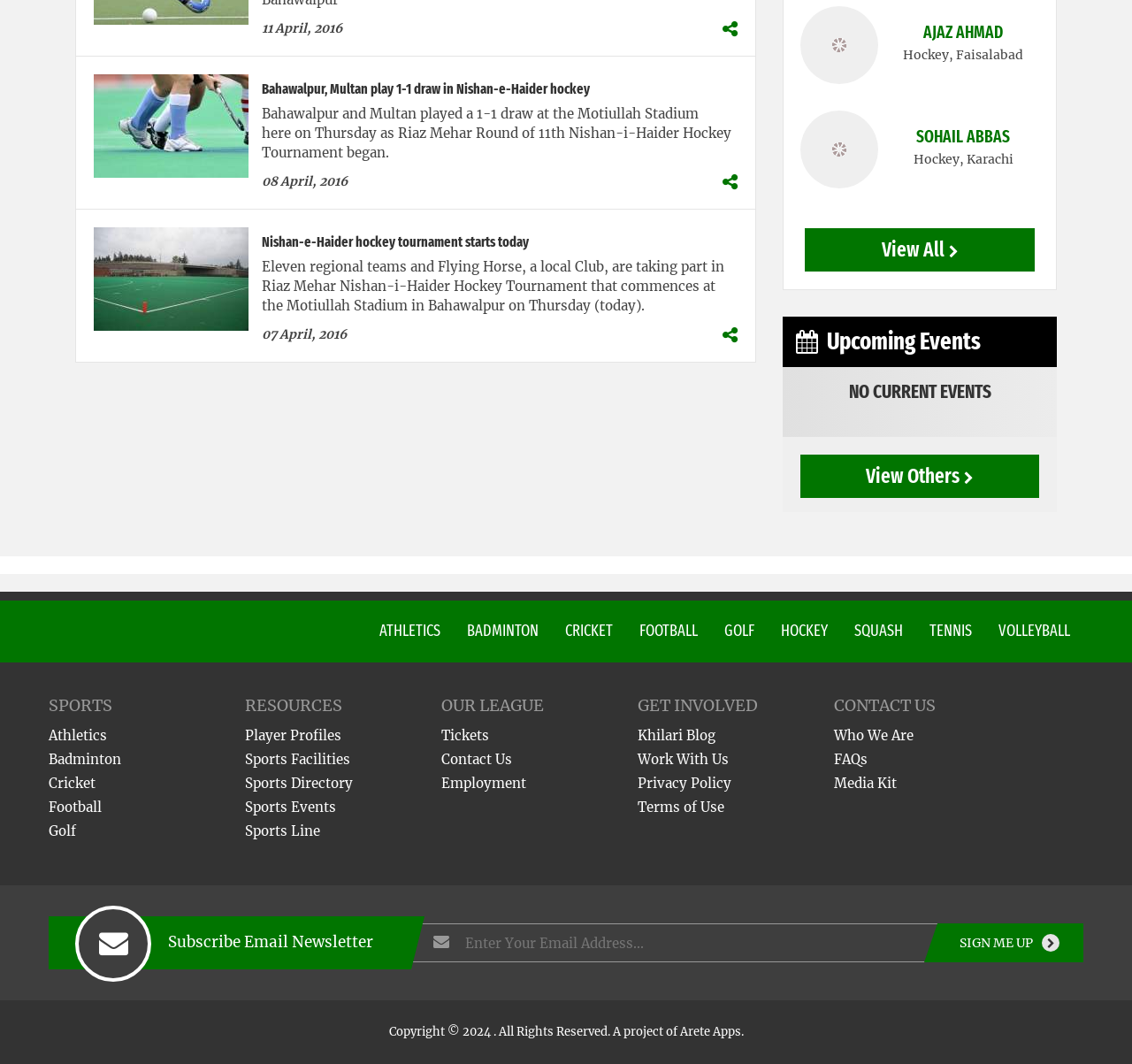Please find the bounding box coordinates for the clickable element needed to perform this instruction: "Learn about upcoming events".

[0.691, 0.298, 0.934, 0.345]